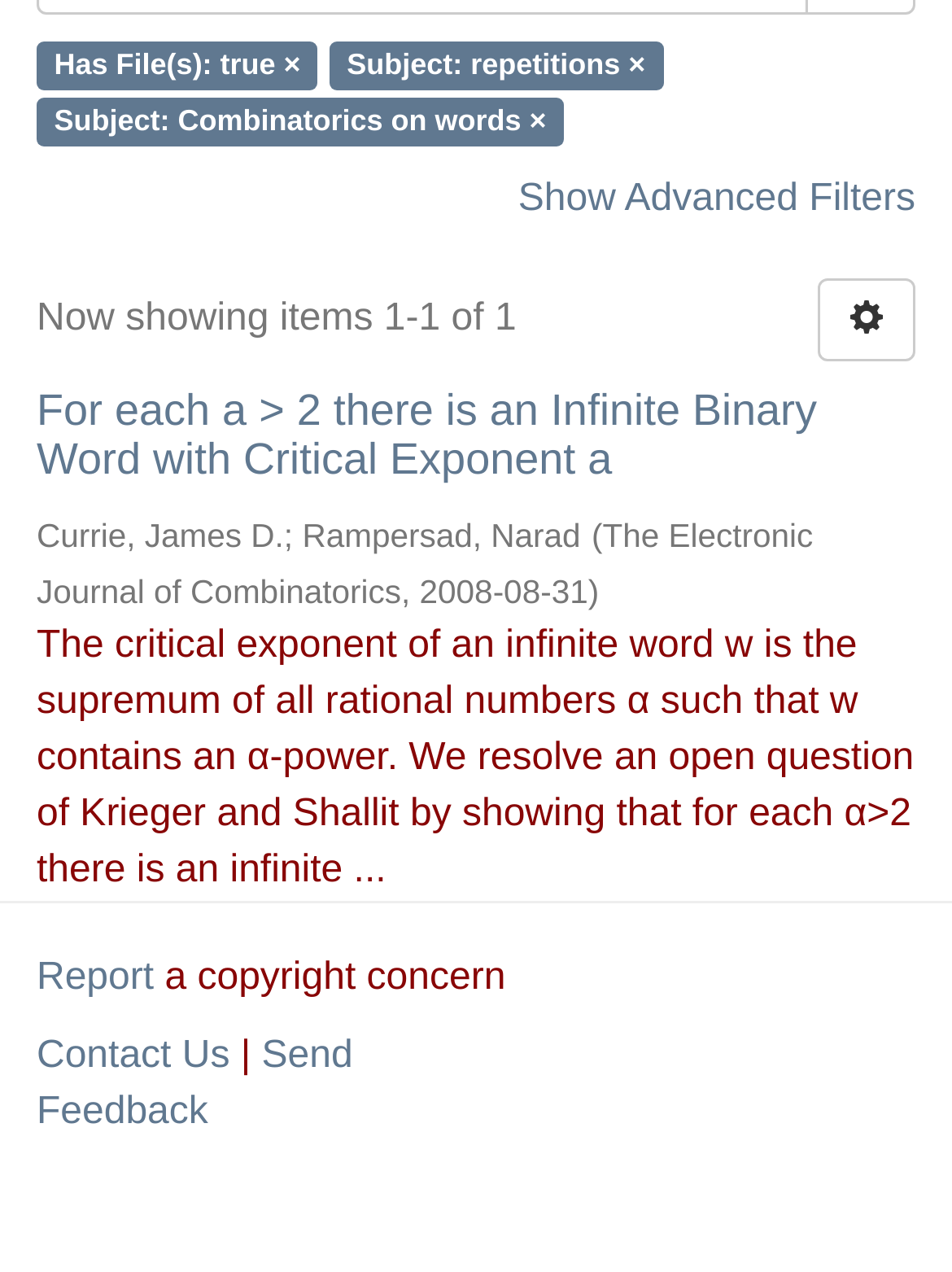Locate the UI element described as follows: "Report". Return the bounding box coordinates as four float numbers between 0 and 1 in the order [left, top, right, bottom].

[0.038, 0.752, 0.162, 0.784]